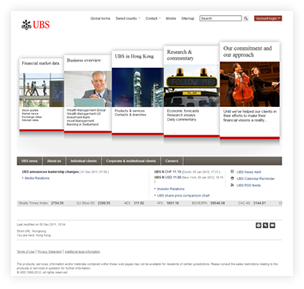Illustrate the image with a detailed caption.

The image showcases the homepage of UBS, a prominent global financial services company. The layout features key sections including Financial Market Data, Business Overview, a dedicated segment for UBS in Hong Kong, and Research & Commentary. It emphasizes the firm's commitment to client service, highlighting their approach to market trends and investment strategies. The upper right corner provides navigation links such as "Global Home," "Contact Us," and a search function, signifying ease of access to diverse financial services and resources. The overall design reflects a professional and user-friendly interface, aimed at clients seeking comprehensive banking and investment solutions.